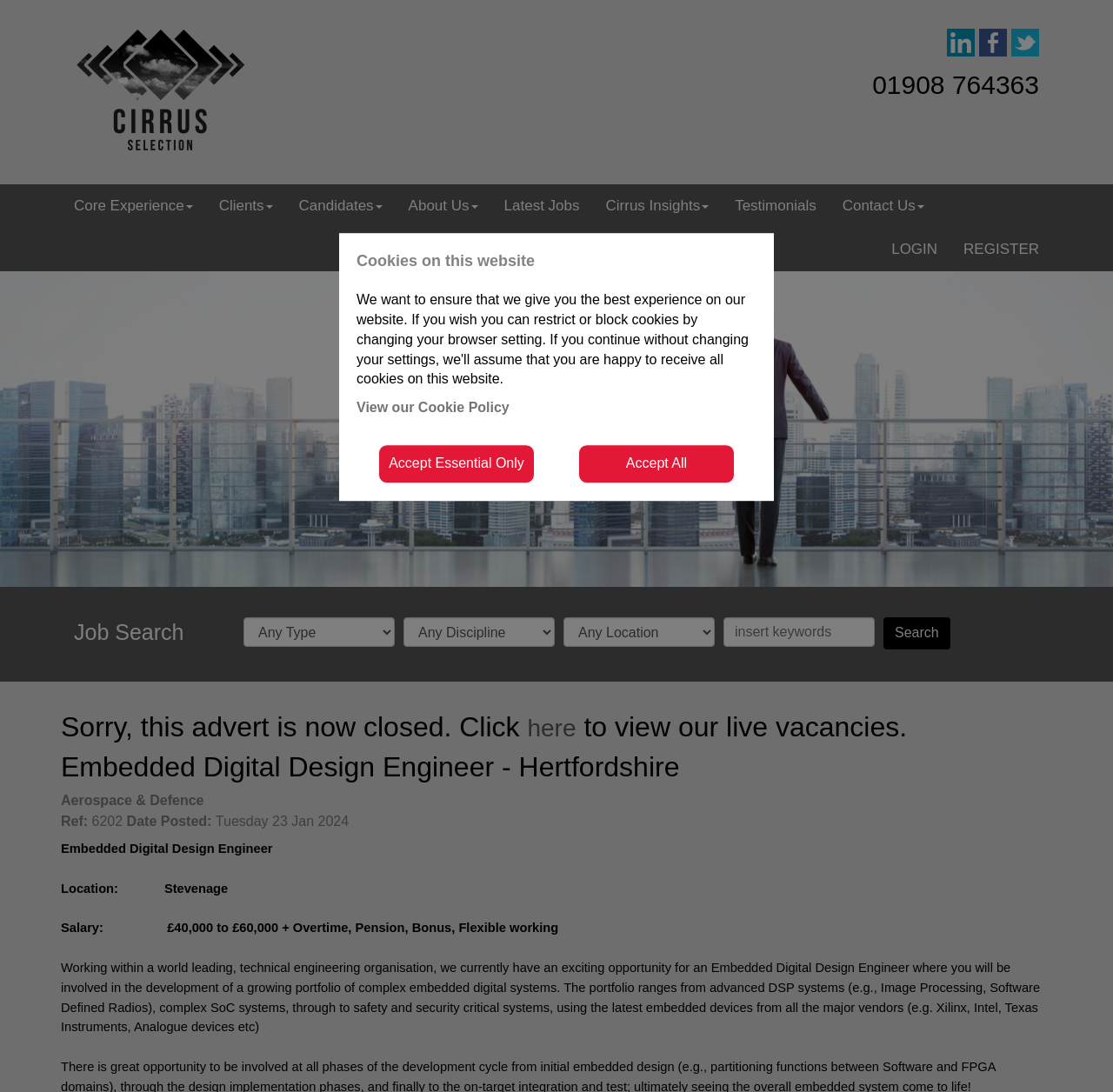Provide a short, one-word or phrase answer to the question below:
What is the type of organisation mentioned in the job description?

technical engineering organisation